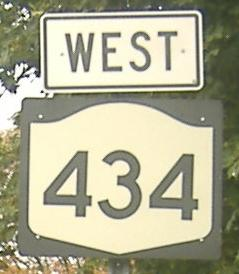Give a meticulous account of what the image depicts.

The image features a roadside sign displaying the designation "WEST" above a shield indicating "434." This sign represents New York State Route 434, commonly referred to as NY 434. This route, historically part of Old NY 17, spans a scenic area, offering travelers views of the landscape as they make their way westward. The overall design captures the classic highway signage style, with the black lettering prominently displayed on a white background, framed by a gray shield. This image reflects both the modern usage of the route and its historical significance in the context of regional transportation.